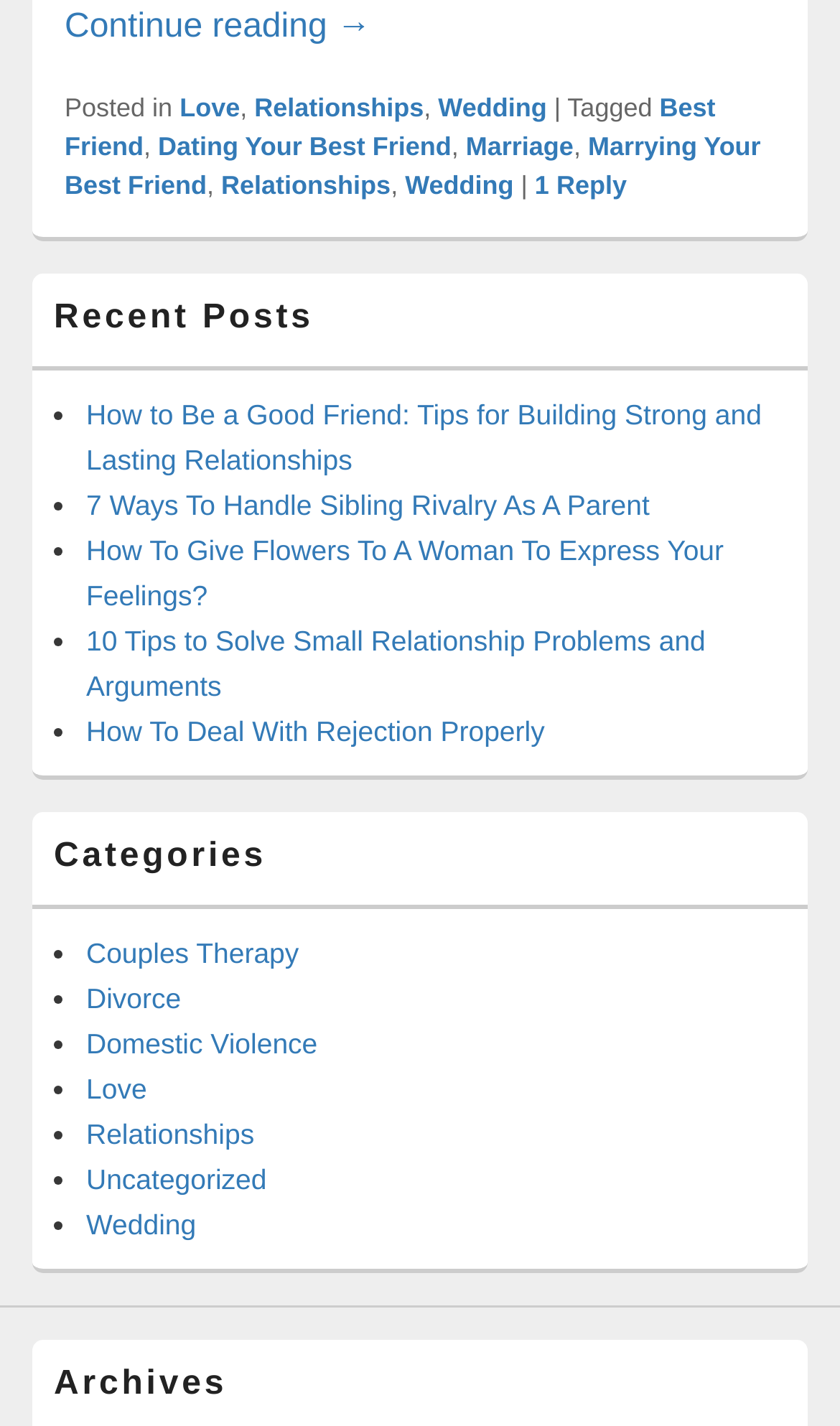Can you determine the bounding box coordinates of the area that needs to be clicked to fulfill the following instruction: "Click on the 'Continue reading Why Should You Marry Your Best Friend? (Part 1) →' link"?

[0.077, 0.007, 0.442, 0.032]